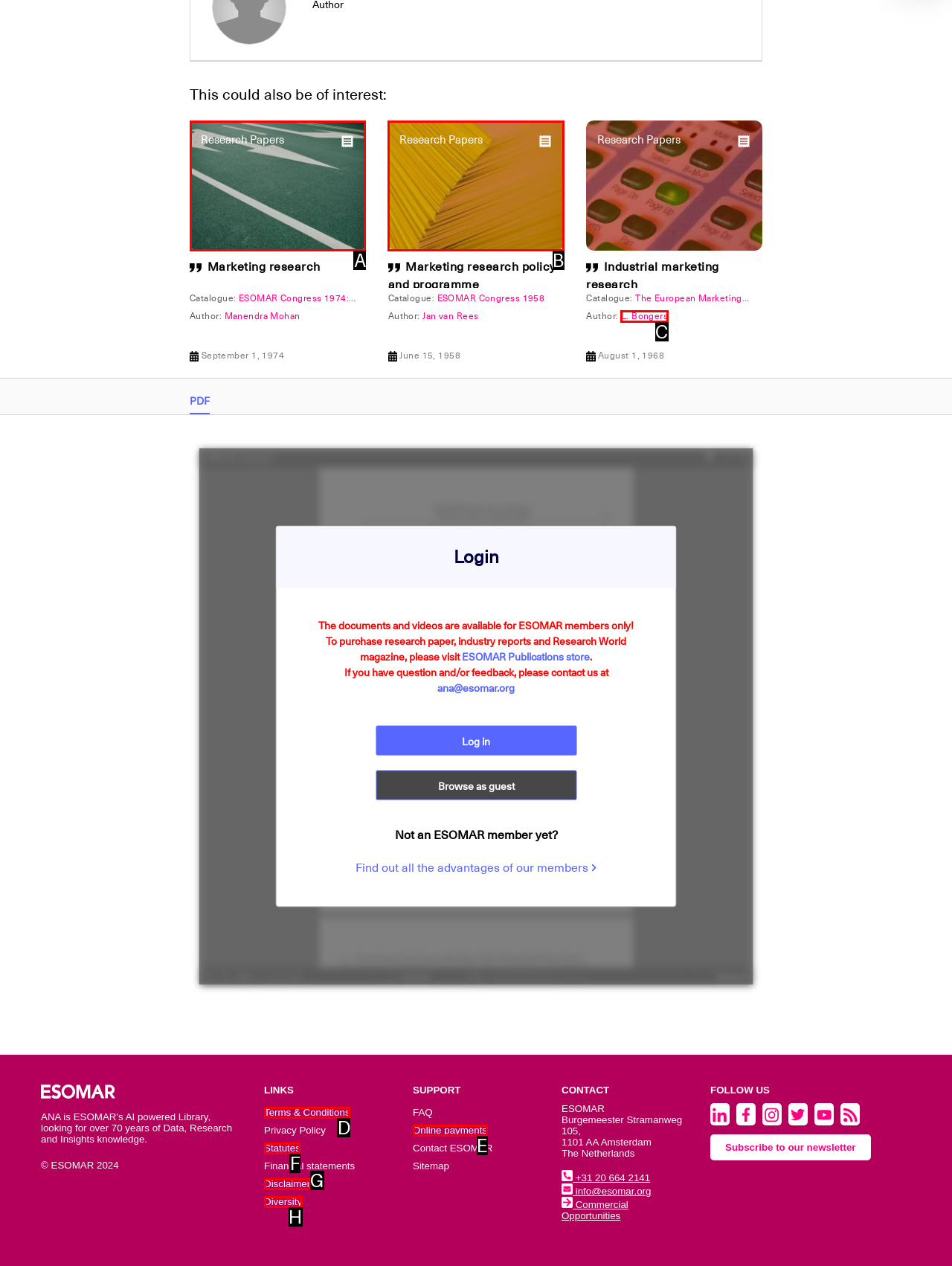Tell me which option best matches the description: April 2024
Answer with the option's letter from the given choices directly.

None